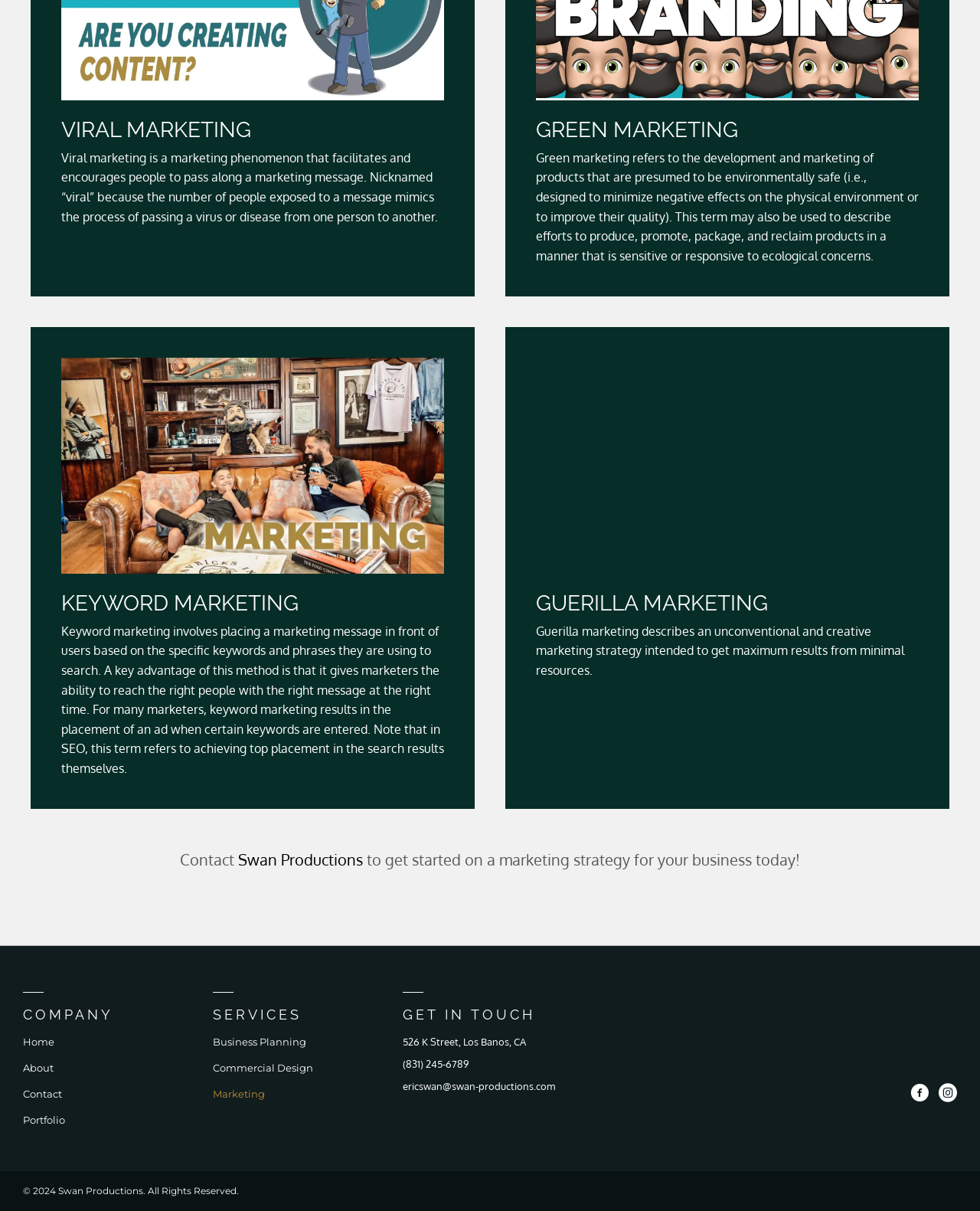Could you locate the bounding box coordinates for the section that should be clicked to accomplish this task: "Click on 'Business Planning'".

[0.209, 0.85, 0.403, 0.871]